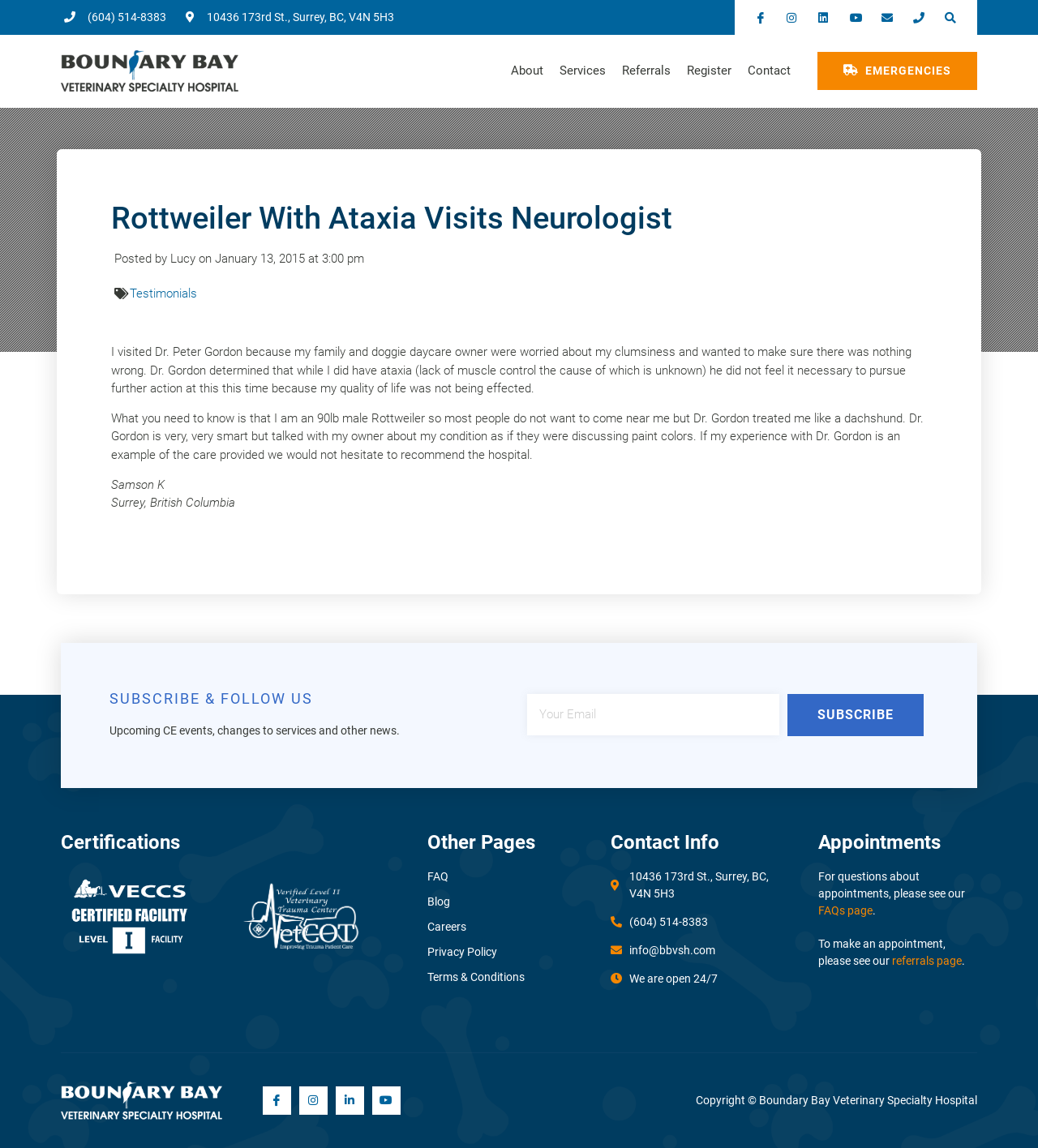What is the name of the dog in the testimonial?
Respond to the question with a single word or phrase according to the image.

Samson K